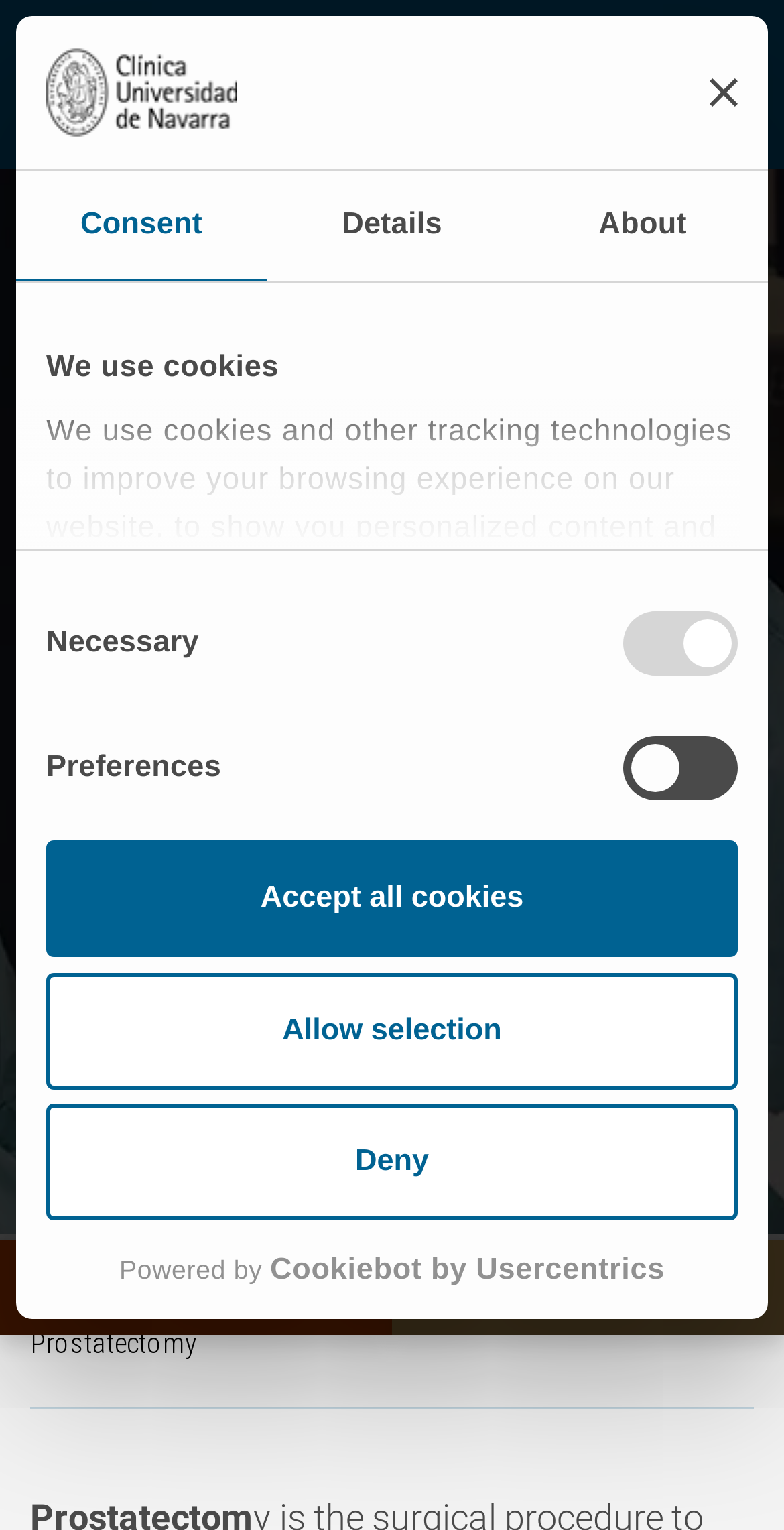Analyze the image and deliver a detailed answer to the question: What are the options for patients in the patient area?

The options for patients in the patient area can be found at the bottom of the webpage, where there are two buttons labeled 'NEED HELP?' and 'PATIENT AREA', which suggest that patients can get help or access their patient area.